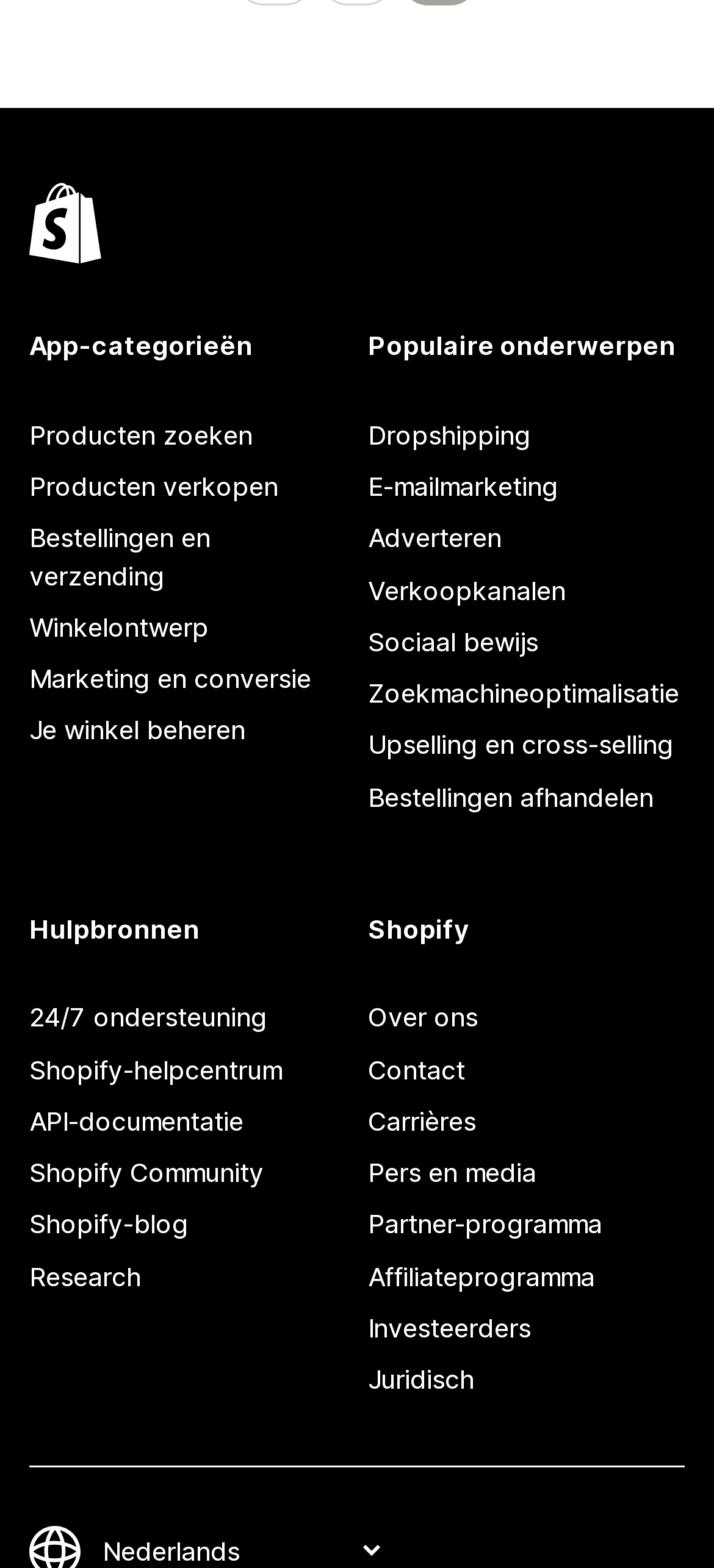Based on the element description, predict the bounding box coordinates (top-left x, top-left y, bottom-right x, bottom-right y) for the UI element in the screenshot: Bestellingen afhandelen

[0.515, 0.492, 0.959, 0.525]